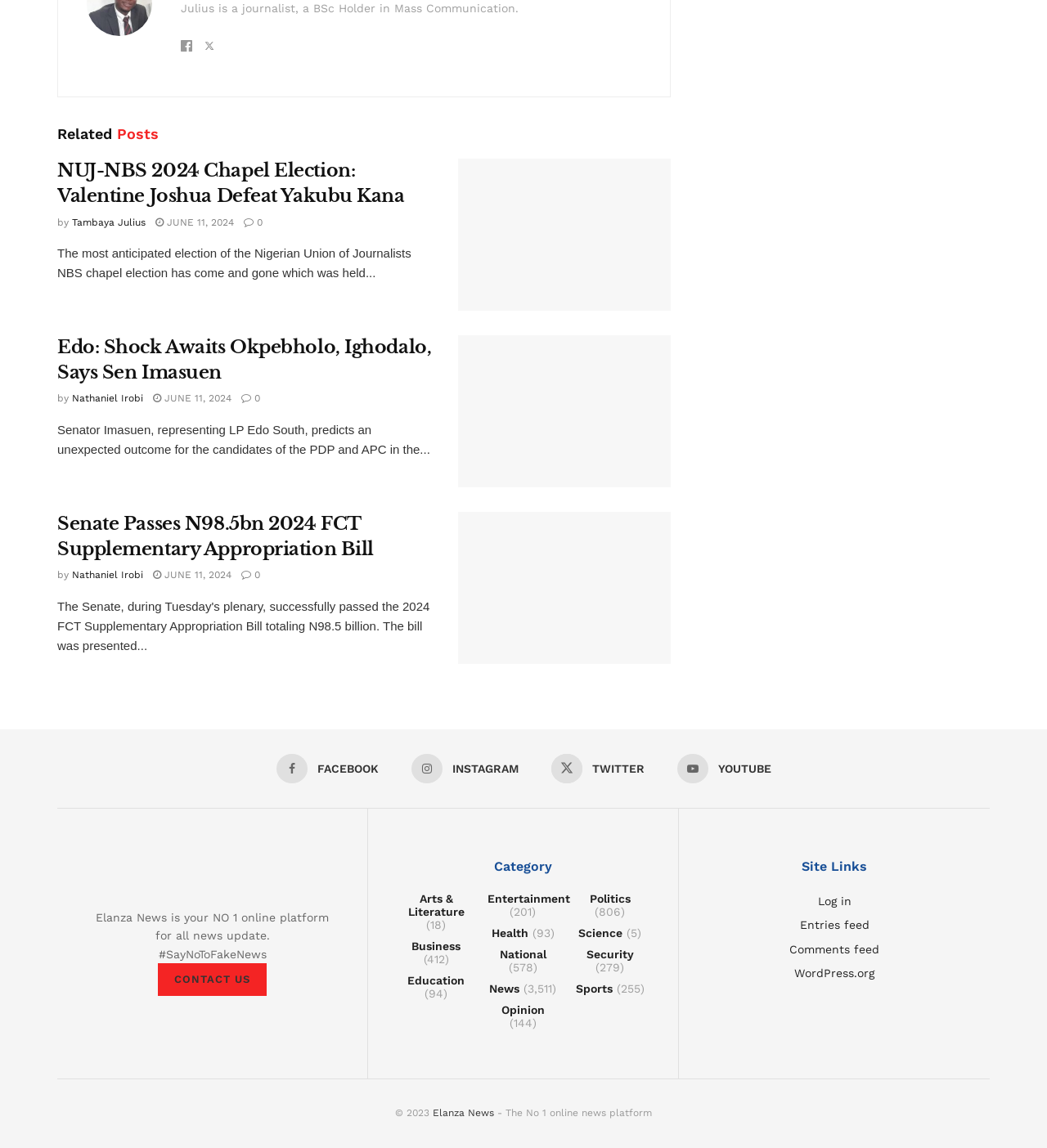What is the year of copyright mentioned at the bottom of the webpage?
Offer a detailed and full explanation in response to the question.

The webpage has a copyright notice at the bottom, which mentions the year 2023, indicating that the content is copyrighted by Elanza News since 2023.